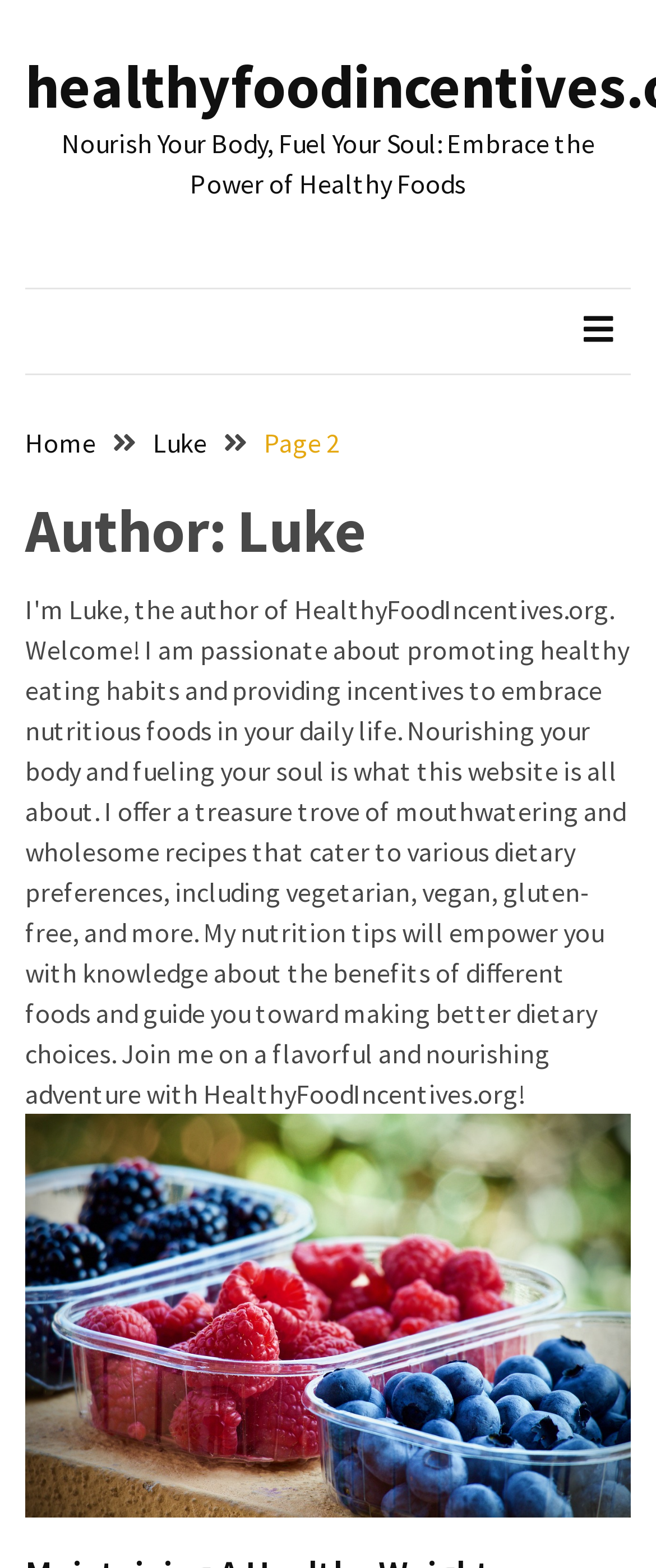Using the element description provided, determine the bounding box coordinates in the format (top-left x, top-left y, bottom-right x, bottom-right y). Ensure that all values are floating point numbers between 0 and 1. Element description: Bone Strengthening Foods

[0.0, 0.794, 0.262, 0.867]